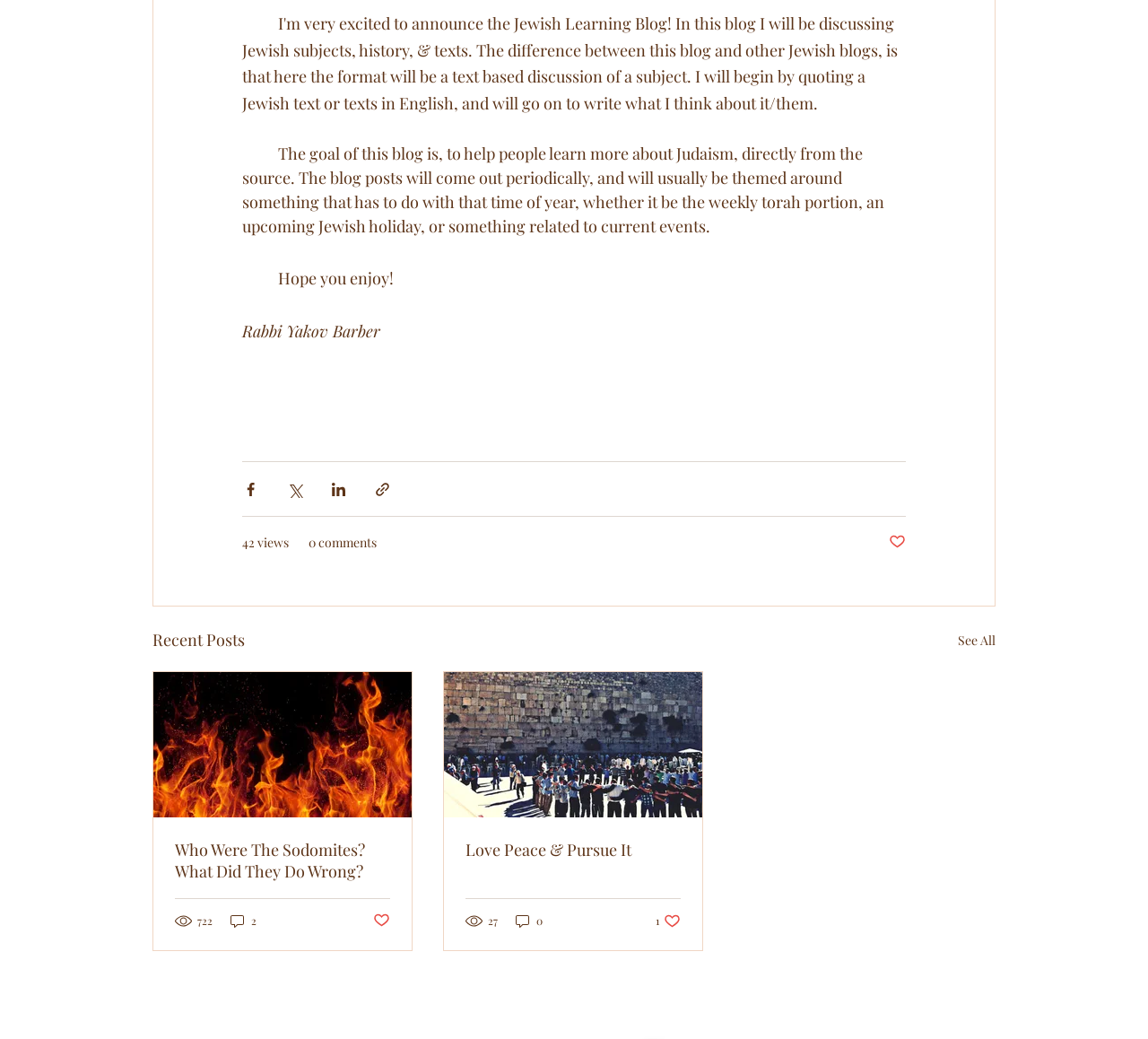Please reply with a single word or brief phrase to the question: 
How many views does the first article have?

722 views